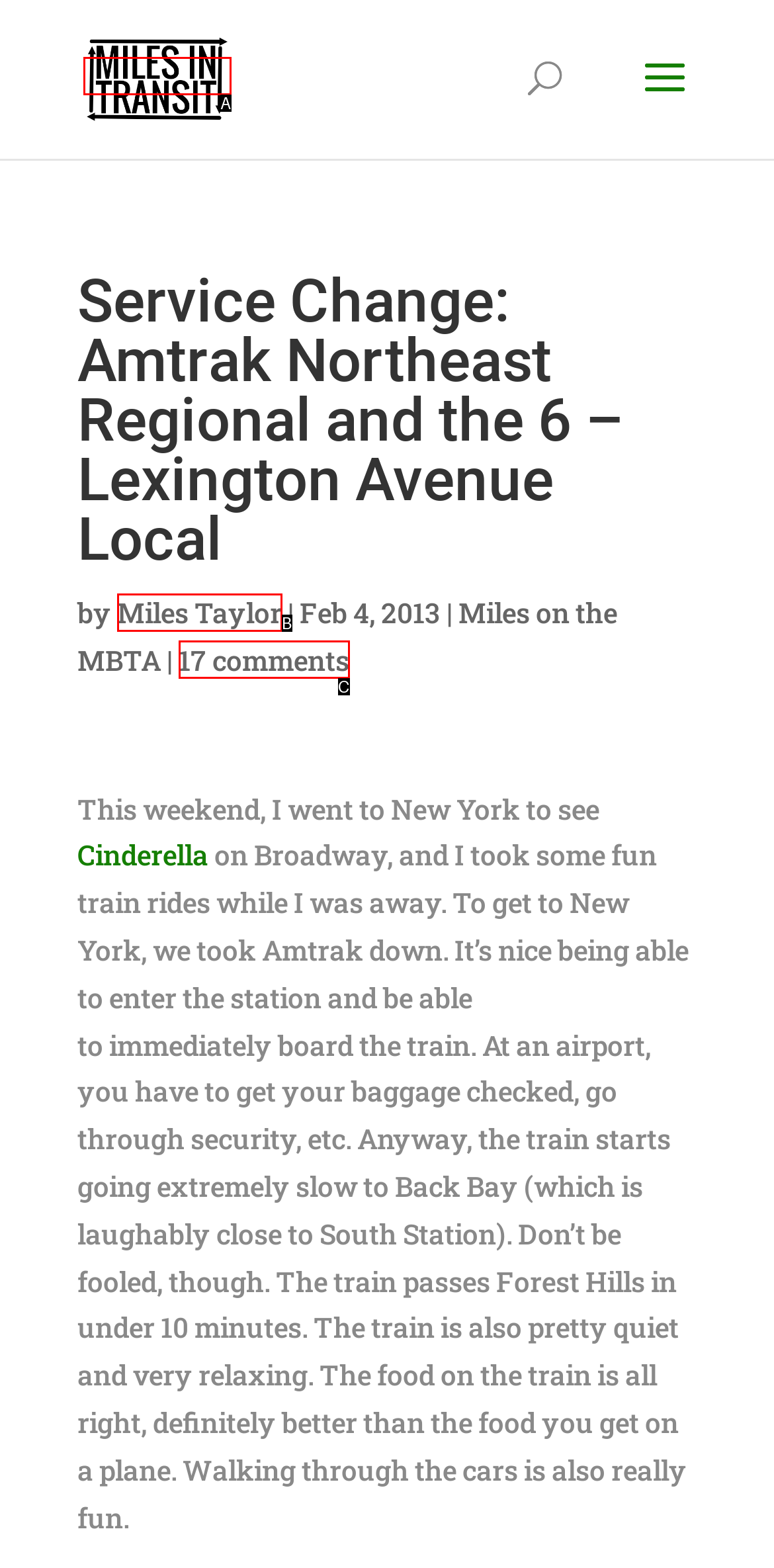Select the HTML element that fits the following description: 17 comments
Provide the letter of the matching option.

C